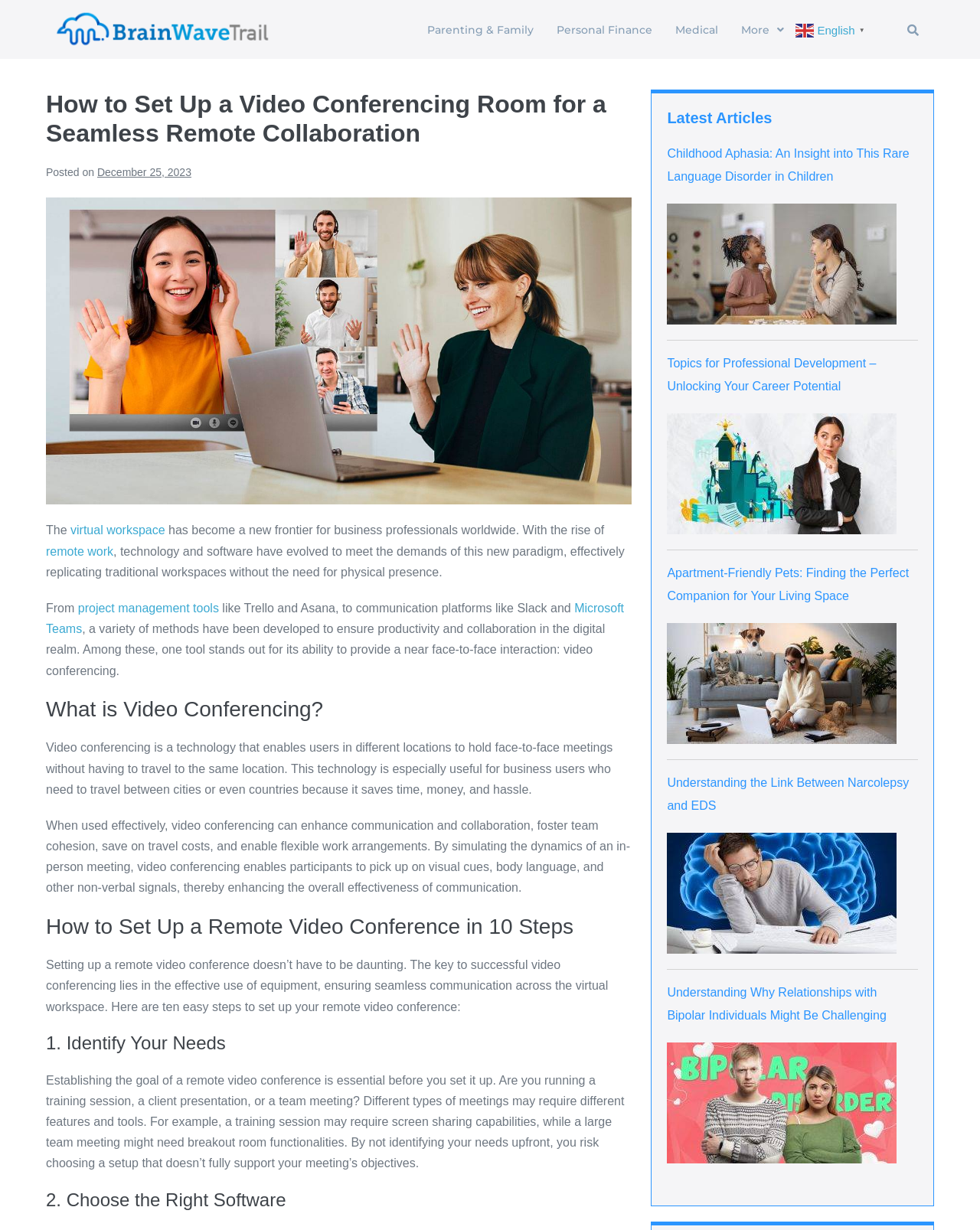Please determine the bounding box coordinates of the element to click in order to execute the following instruction: "Read the article 'Childhood Aphasia: An Insight into This Rare Language Disorder in Children'". The coordinates should be four float numbers between 0 and 1, specified as [left, top, right, bottom].

[0.681, 0.119, 0.928, 0.149]